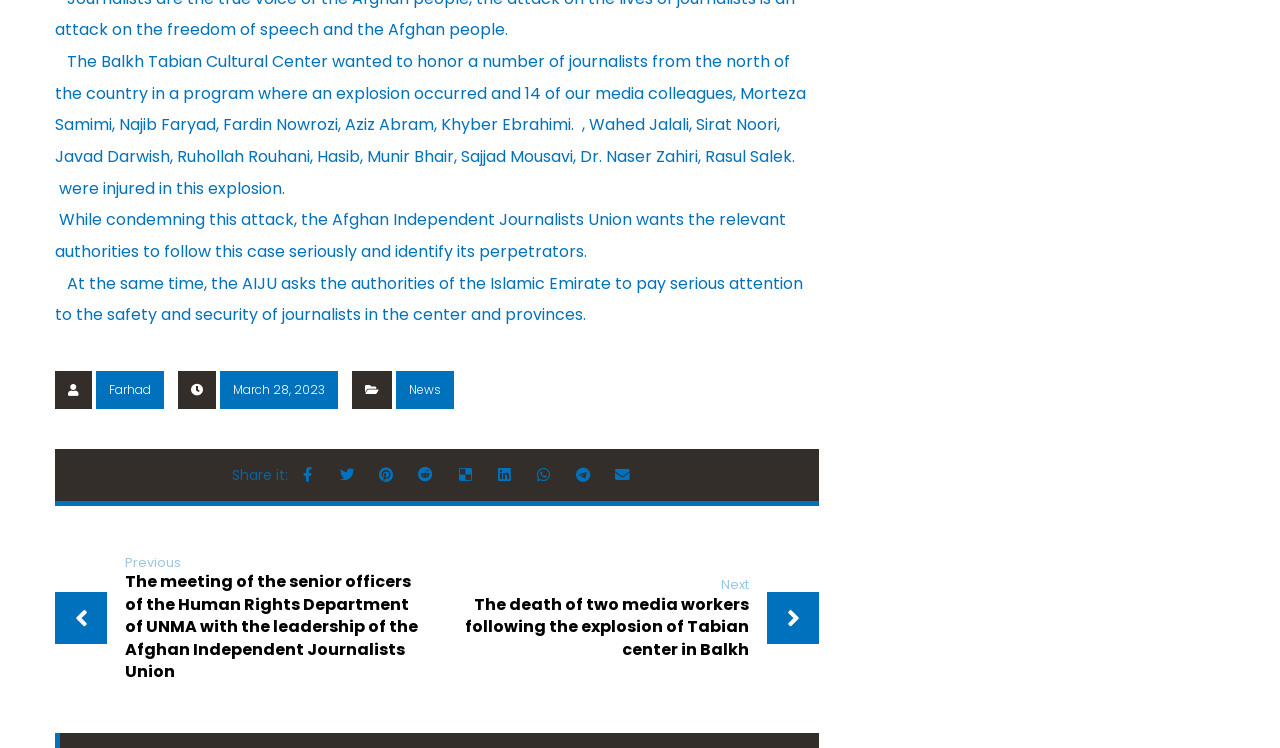Specify the bounding box coordinates of the area that needs to be clicked to achieve the following instruction: "Explore related posts".

[0.043, 0.57, 0.64, 0.644]